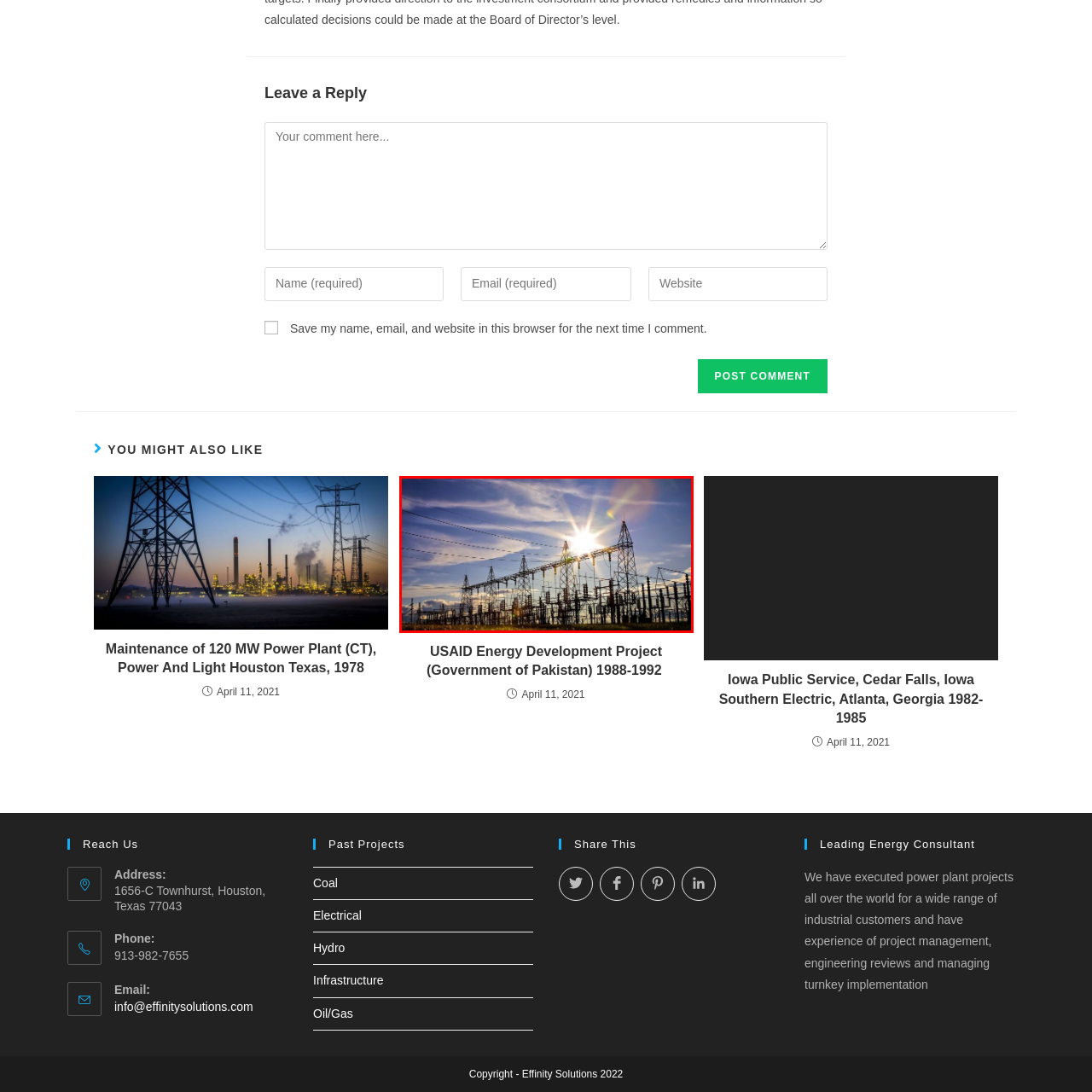Inspect the section highlighted in the red box, What is the relationship between the power plant and its surroundings? 
Answer using a single word or phrase.

Connection between nature and industrial progress